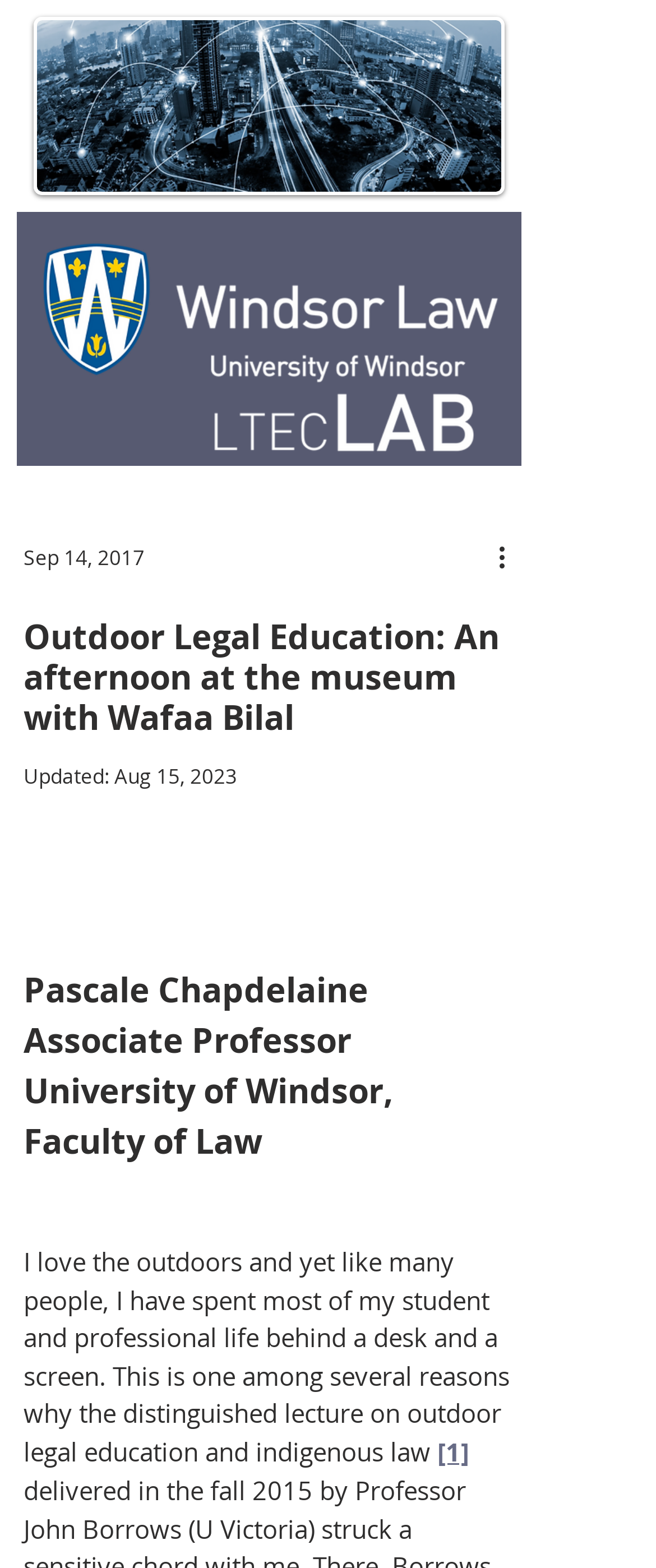Give a full account of the webpage's elements and their arrangement.

The webpage appears to be a personal profile or blog post about Pascale Chapdelaine, an Associate Professor at the University of Windsor, Faculty of Law. At the top of the page, there are two images: a cityscape image labeled "LTEC Cityscape" and a logo image labeled "LTEClogo.png". Below the logo, there is a date "Sep 14, 2017" and a button labeled "More actions" with an accompanying icon.

The main content of the page is headed by a title "Outdoor Legal Education: An afternoon at the museum with Wafaa Bilal", which is also the title of the webpage. Below the title, there is a subtitle "Updated: Aug 15, 2023". The main text of the page is a paragraph written by Pascale Chapdelaine, which starts with "I love the outdoors and yet like many people, I have spent most of my student and professional life behind a desk and a screen." The text continues to explain the author's interest in outdoor legal education and indigenous law.

To the right of the main text, there is a link labeled "[1]" at the bottom of the page. Above the main text, there is a heading that displays Pascale Chapdelaine's title and affiliation. Overall, the page has a simple layout with a focus on the author's profile and a brief text about their interests.